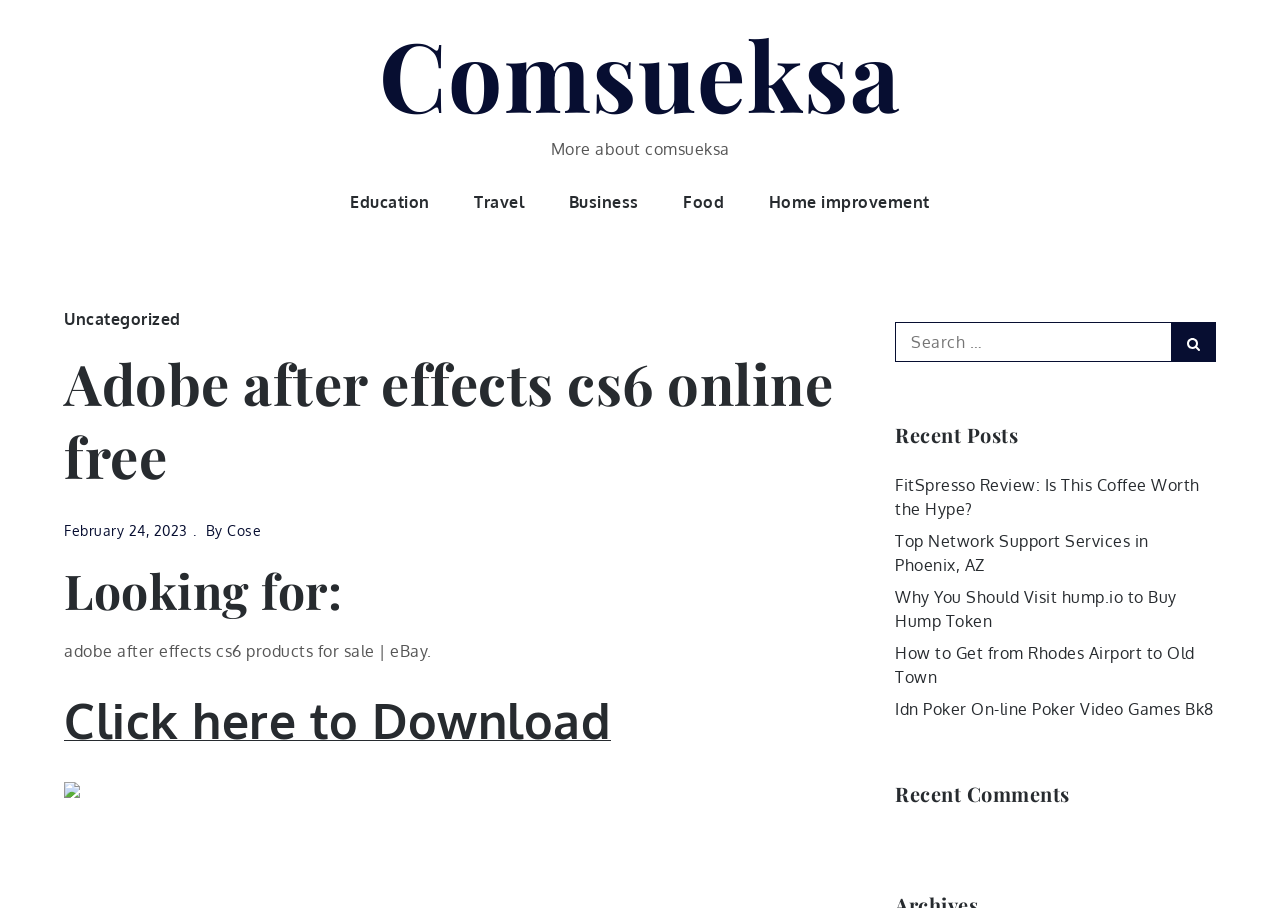Generate the text content of the main headline of the webpage.

Adobe after effects cs6 online free